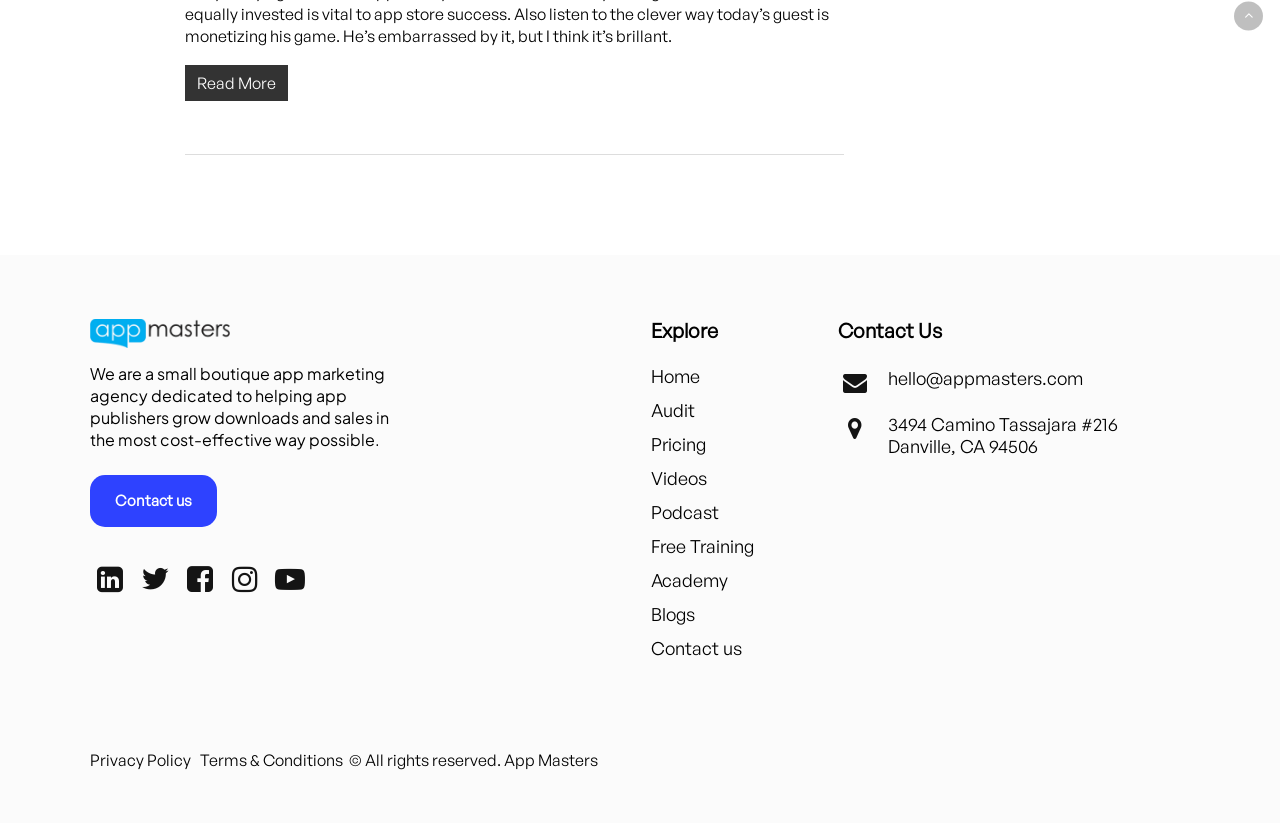Based on the element description Podcast, identify the bounding box coordinates for the UI element. The coordinates should be in the format (top-left x, top-left y, bottom-right x, bottom-right y) and within the 0 to 1 range.

[0.509, 0.608, 0.562, 0.635]